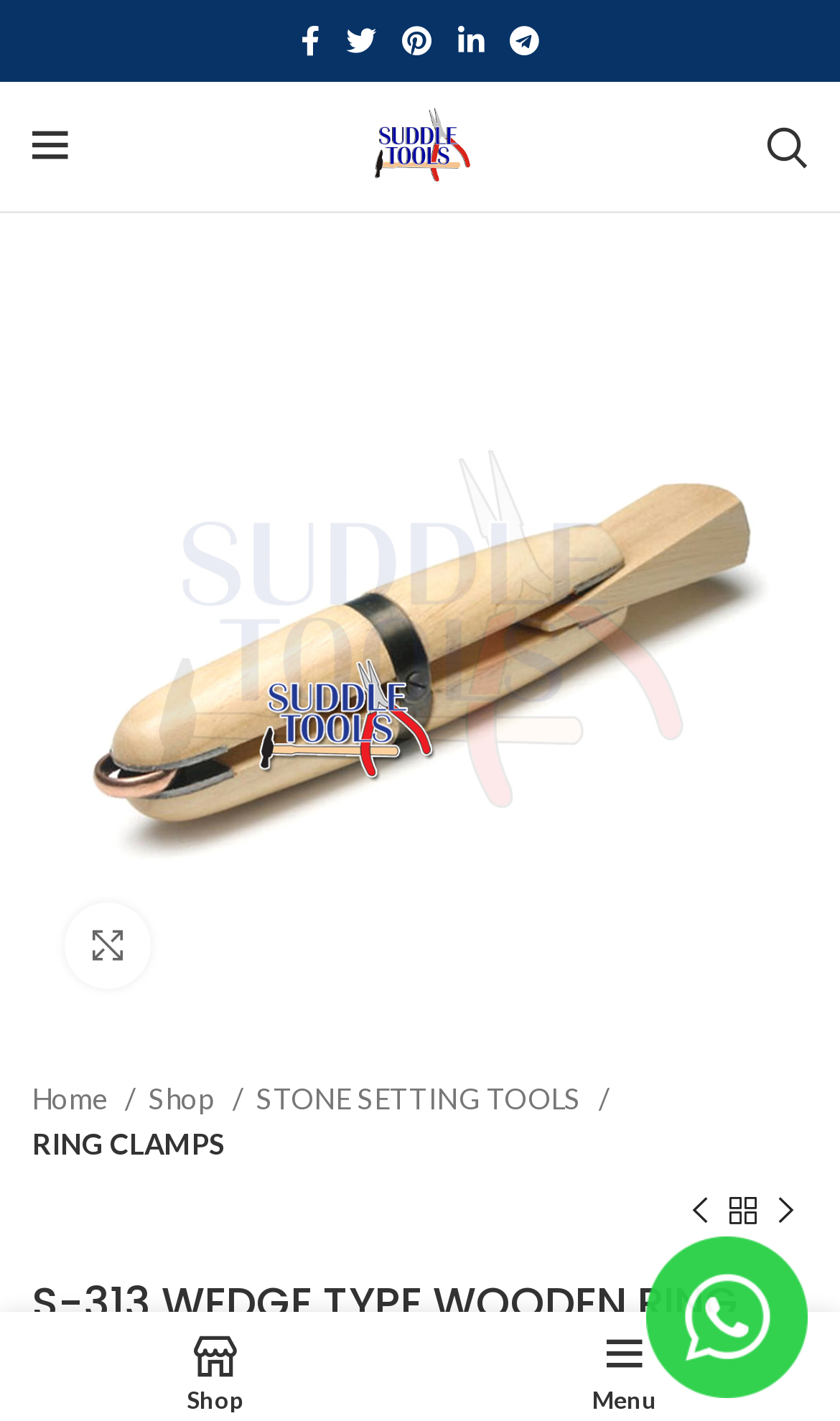Summarize the contents and layout of the webpage in detail.

This webpage is about Suddle Tools' Wedge-Type Wooden Ring Clamp, a jewelry maker's trusted companion for secure and precise ring holding during crafting and repairs. 

At the top, there are five social media links, including Facebook, Twitter, Pinterest, Linkedin, and Telegram, aligned horizontally and positioned near the top of the page. 

To the right of the social media links, there is a link to open the mobile menu. Next to it, there is a link to "SUDDLE TOOLS PAKISTAN" accompanied by an image with the same name. 

On the top right corner, there is a search link. Below it, there is a large figure that takes up most of the page, containing a link and an image. The image is likely a product image of the Wedge-Type Wooden Ring Clamp. 

Below the product image, there is a link to enlarge the image. Next to it, there is a breadcrumb navigation menu with links to "Home", "Shop", "STONE SETTING TOOLS", and "RING CLAMPS". 

At the bottom of the page, there are links to navigate to the previous and next products. Above these links, there is a heading that reads "S-313 WEDGE TYPE WOODEN RING CLAMP". 

At the very bottom of the page, there are two links, one with a shopping cart icon and another with a menu icon.